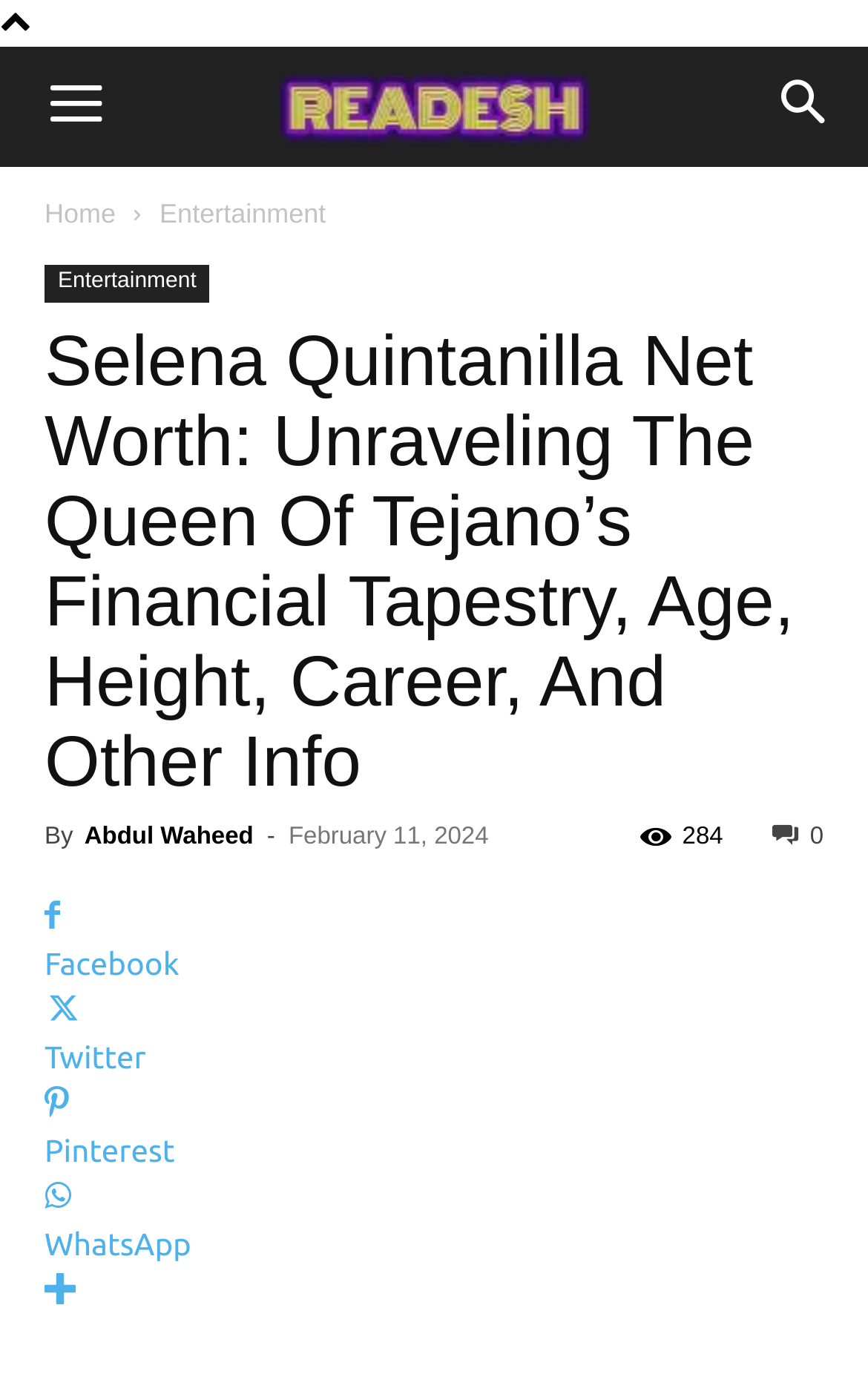Pinpoint the bounding box coordinates for the area that should be clicked to perform the following instruction: "Go to the home page".

[0.051, 0.142, 0.133, 0.164]